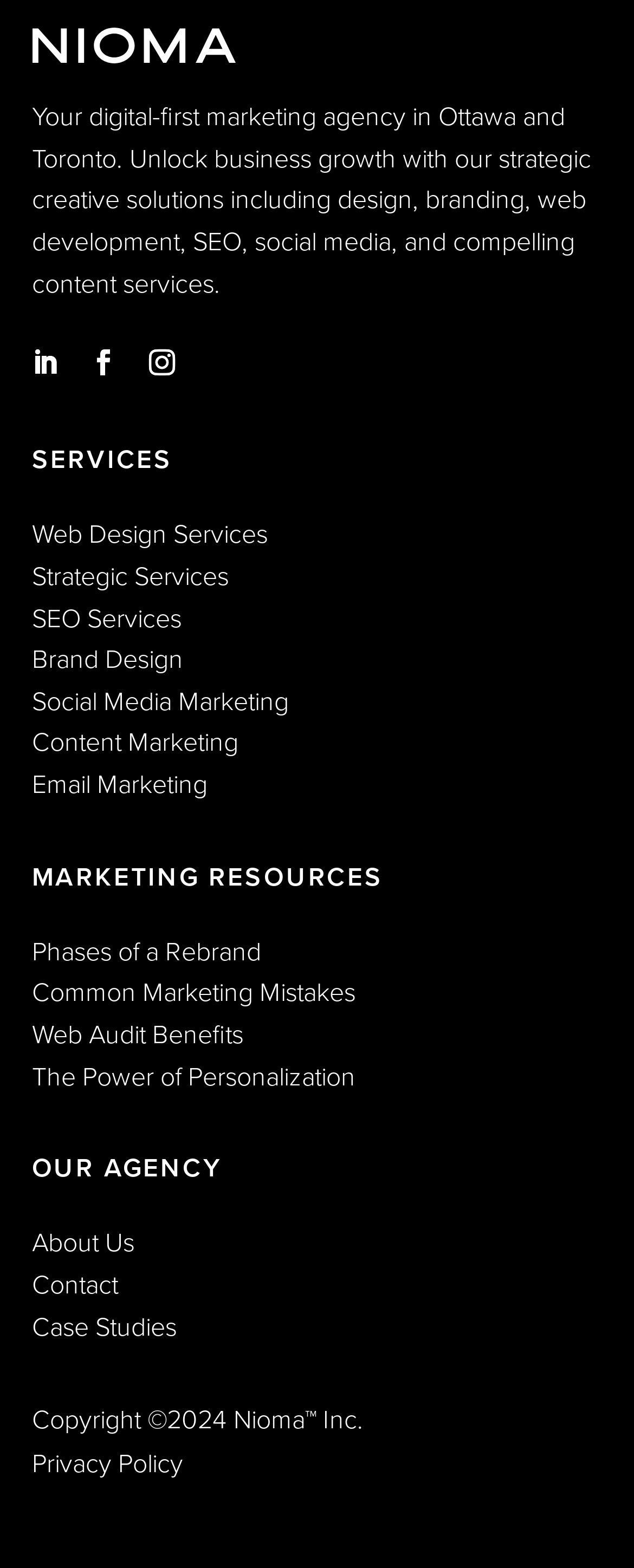Identify the bounding box coordinates of the region that needs to be clicked to carry out this instruction: "Visit About Us page". Provide these coordinates as four float numbers ranging from 0 to 1, i.e., [left, top, right, bottom].

[0.05, 0.781, 0.212, 0.805]